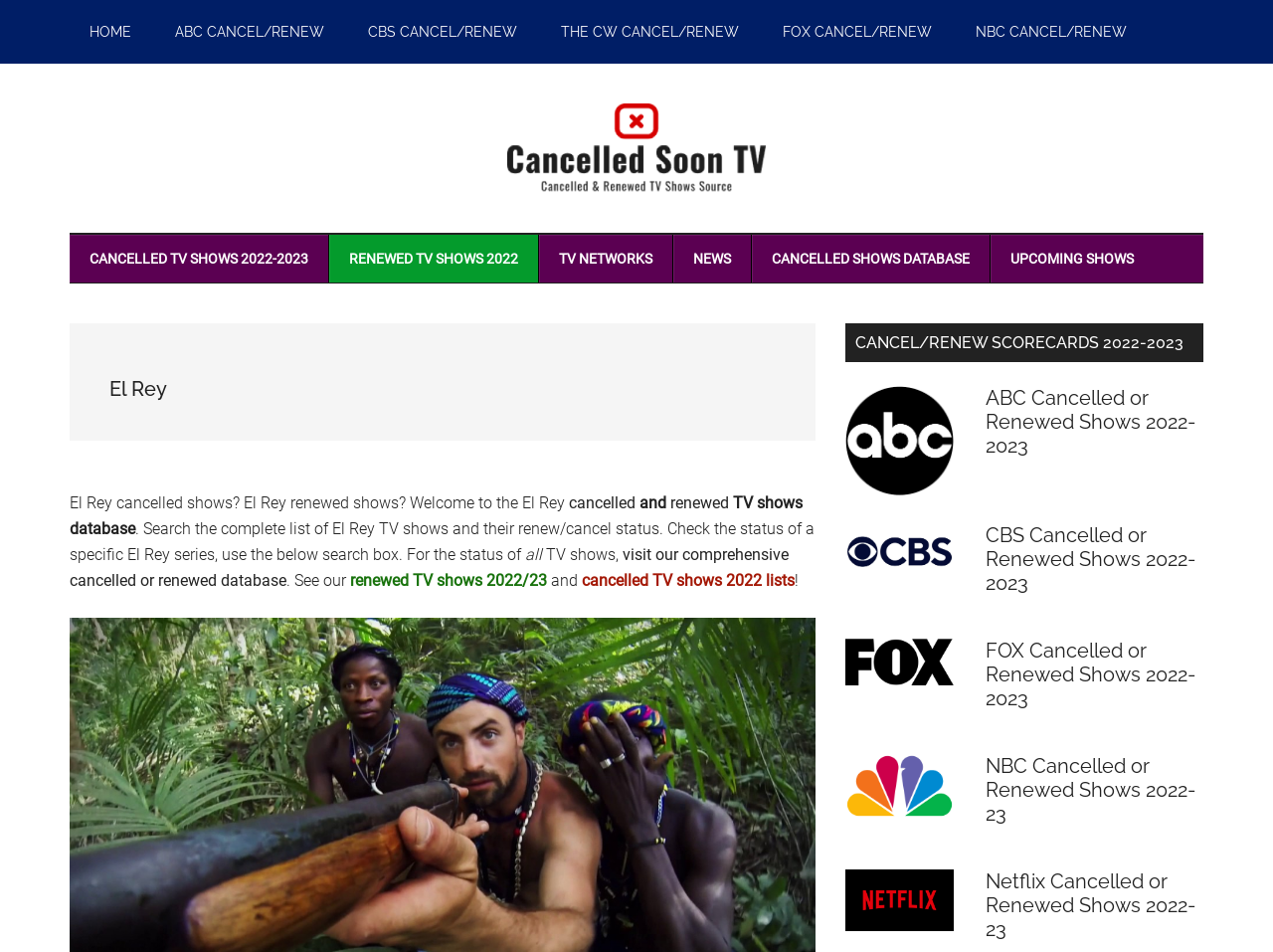Answer the following query with a single word or phrase:
What is the primary function of the 'CANCEL/RENEW SCORECARDS 2022-2023' section?

Provide cancellation and renewal statistics